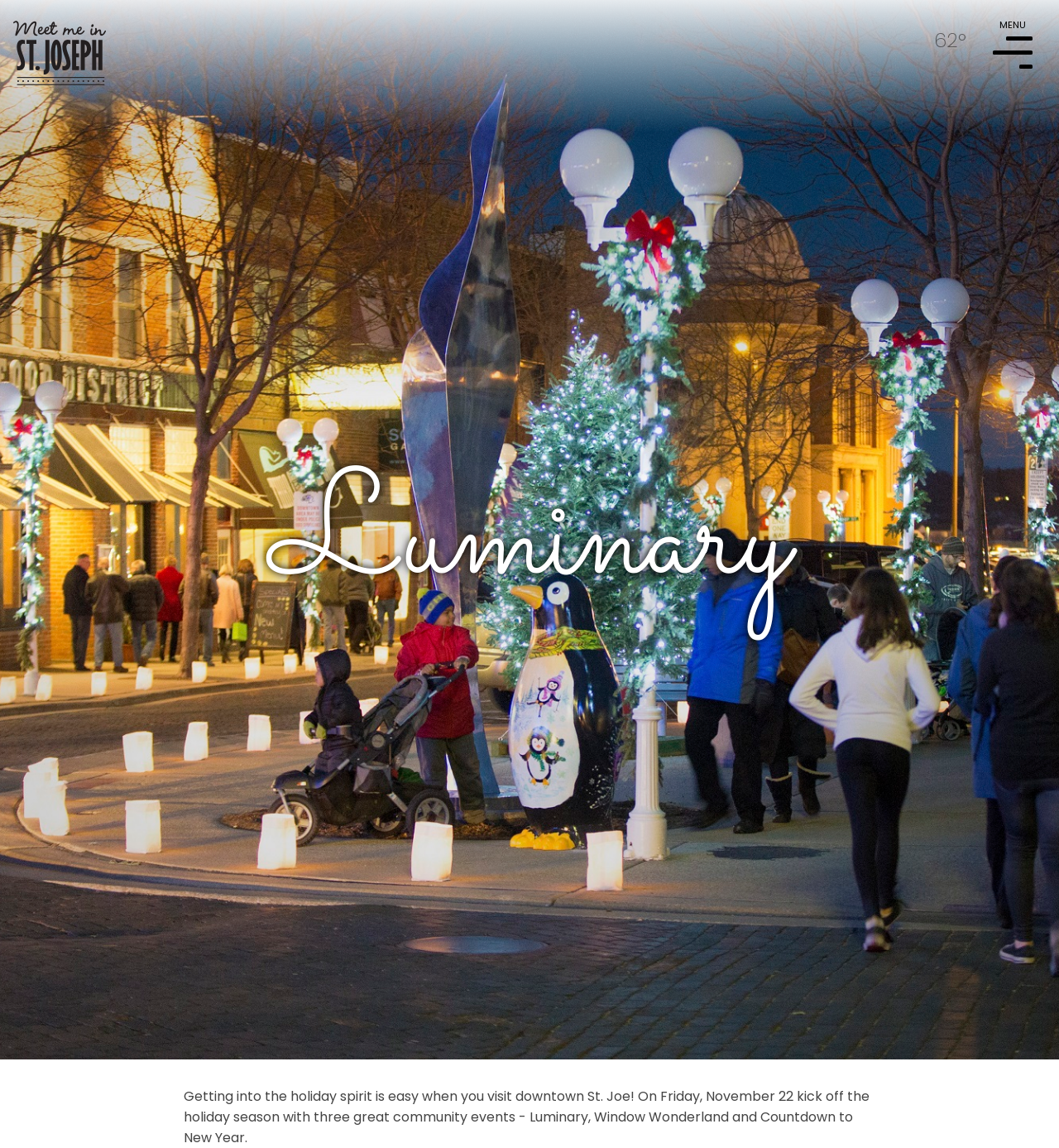What type of image is displayed on the webpage?
Based on the screenshot, respond with a single word or phrase.

Background image